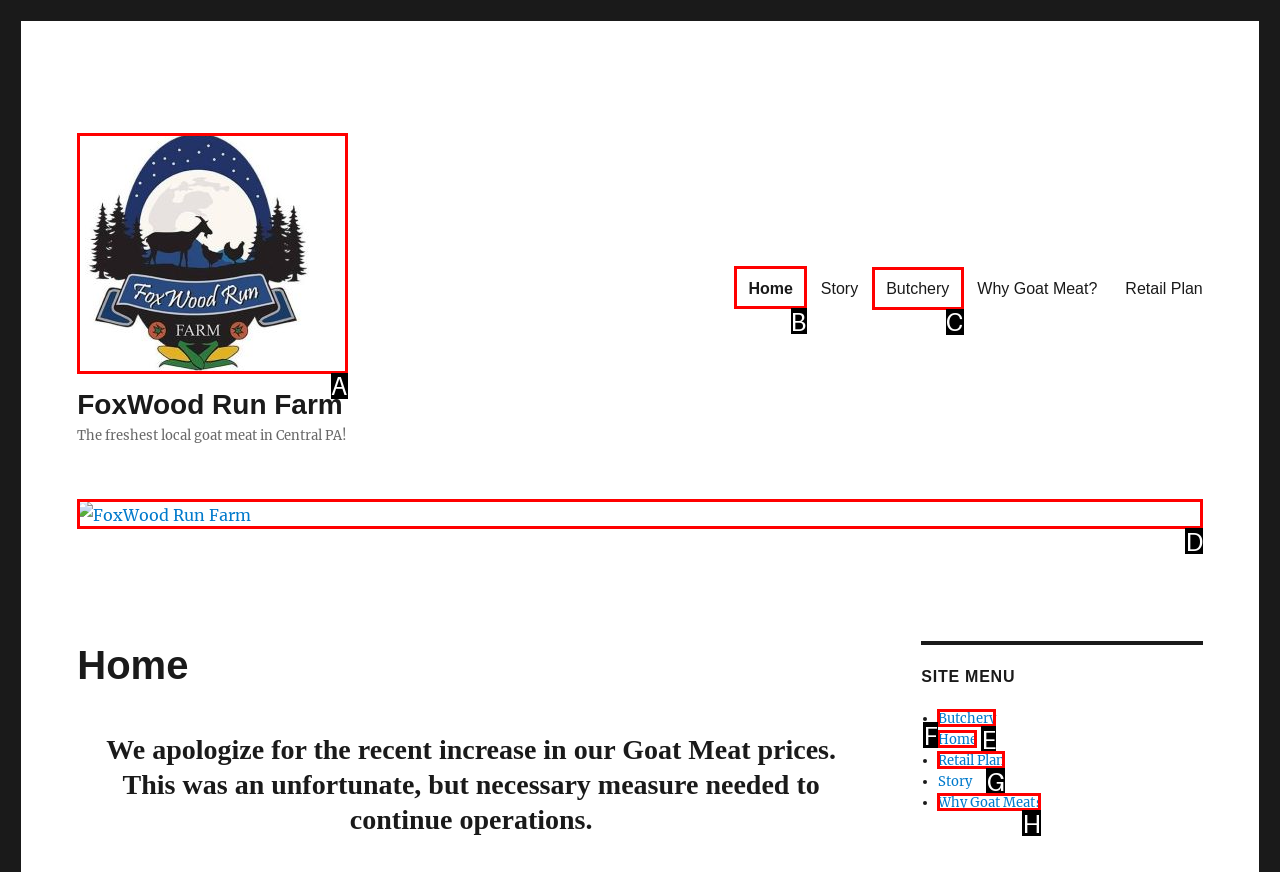For the task: go to home page, identify the HTML element to click.
Provide the letter corresponding to the right choice from the given options.

B